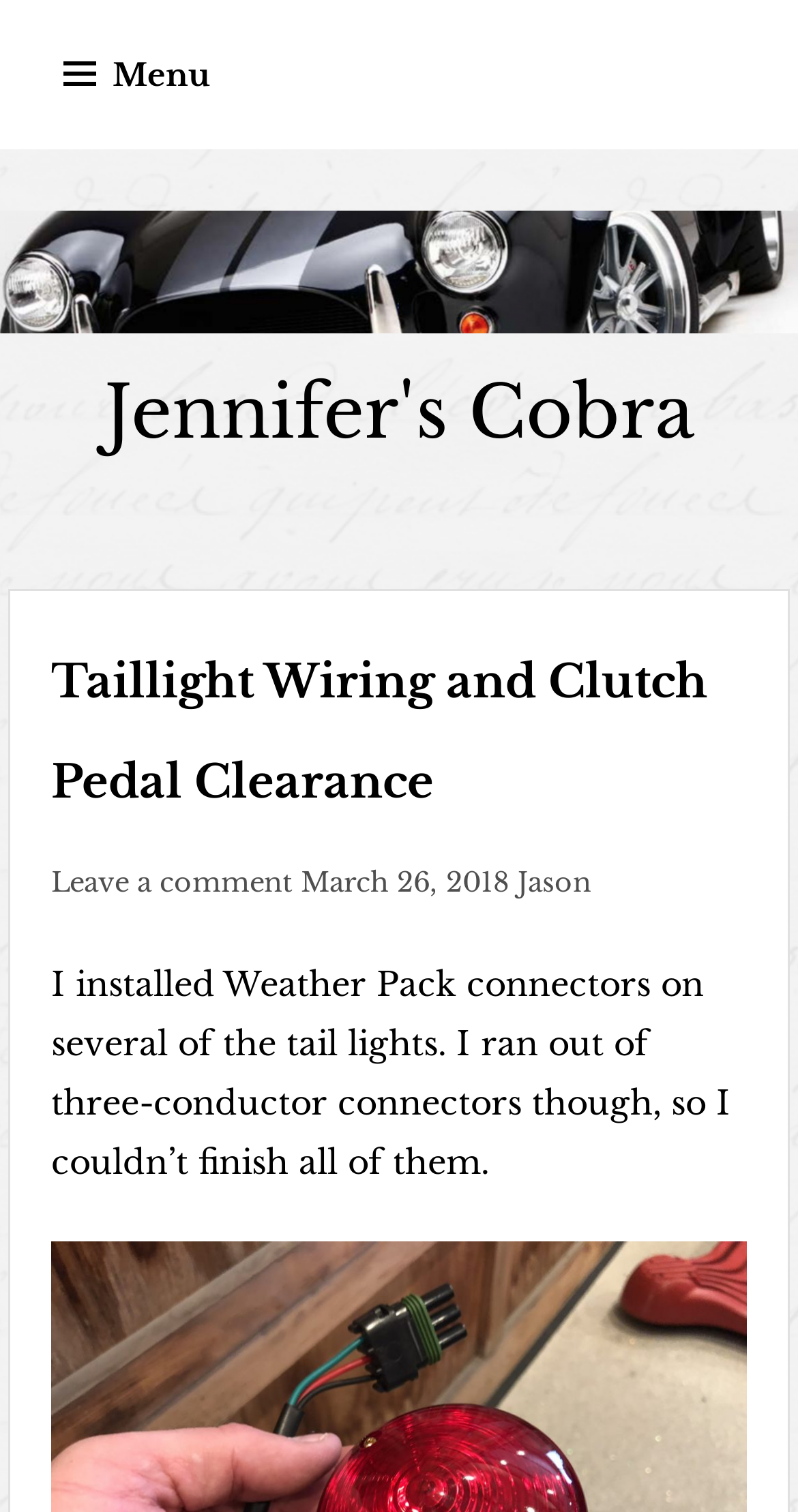Please answer the following question using a single word or phrase: 
What type of connectors did the author install on the tail lights?

Weather Pack connectors